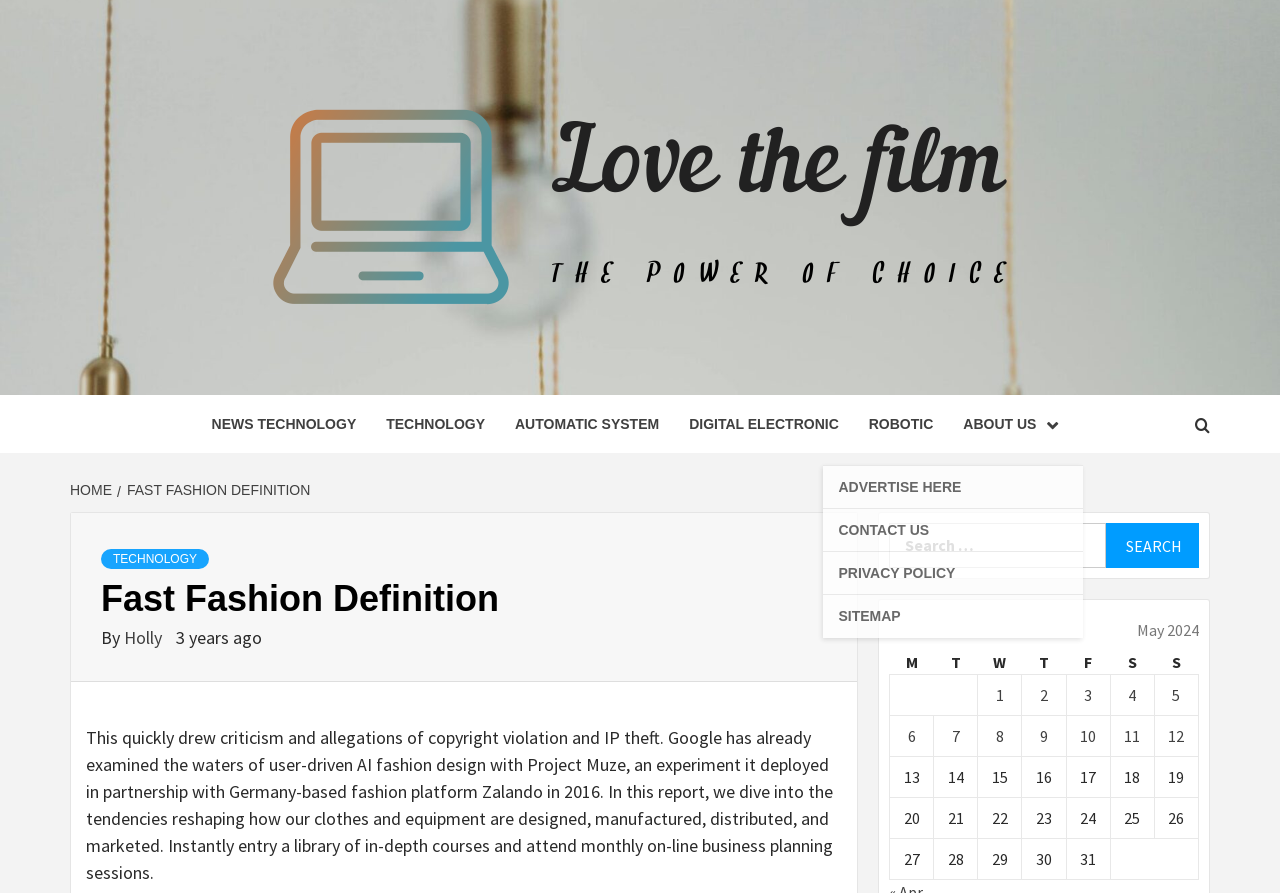Determine the bounding box coordinates for the HTML element mentioned in the following description: "News Technology". The coordinates should be a list of four floats ranging from 0 to 1, represented as [left, top, right, bottom].

[0.154, 0.442, 0.29, 0.507]